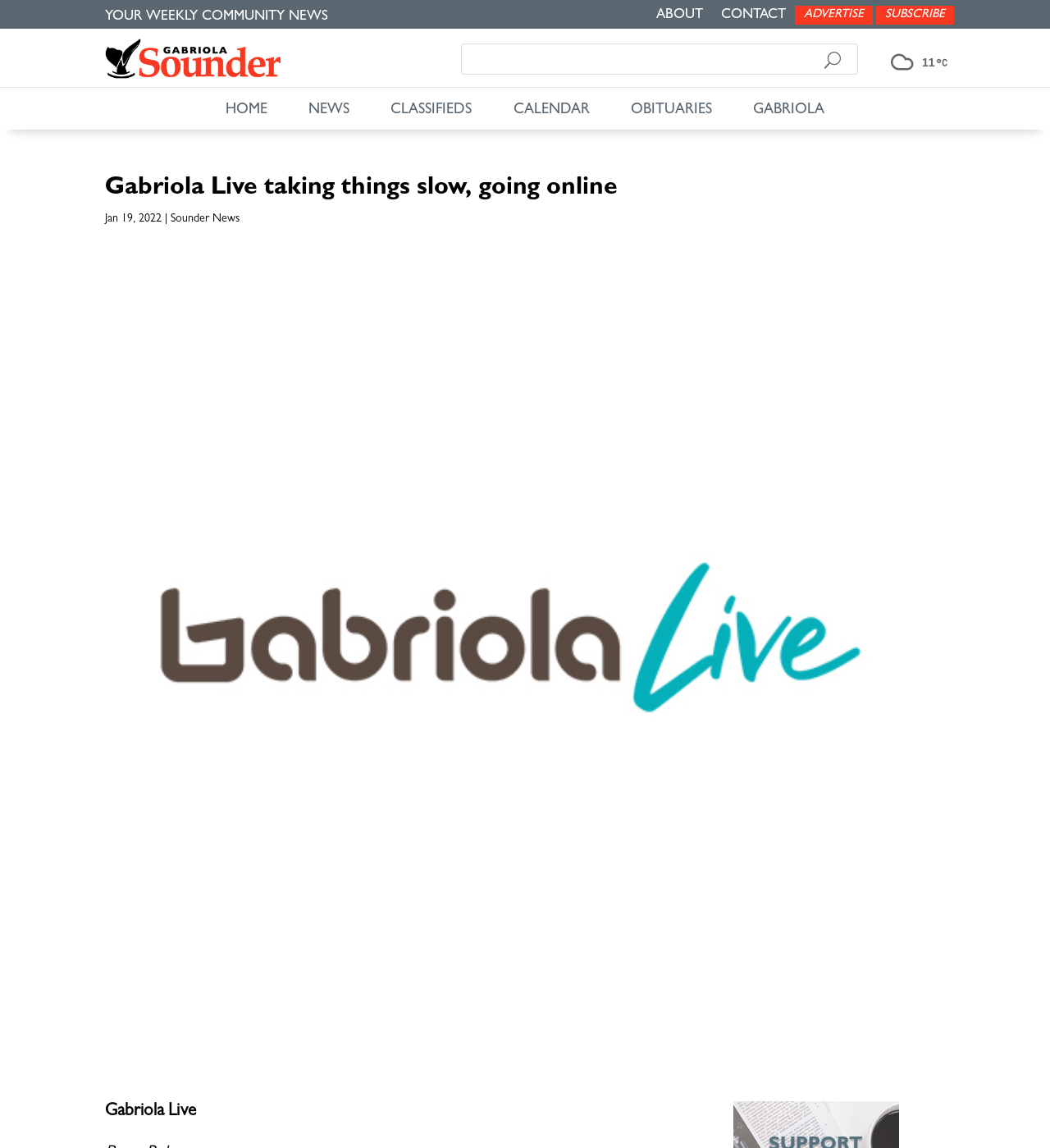Pinpoint the bounding box coordinates of the element that must be clicked to accomplish the following instruction: "Go to ABOUT page". The coordinates should be in the format of four float numbers between 0 and 1, i.e., [left, top, right, bottom].

[0.625, 0.006, 0.67, 0.022]